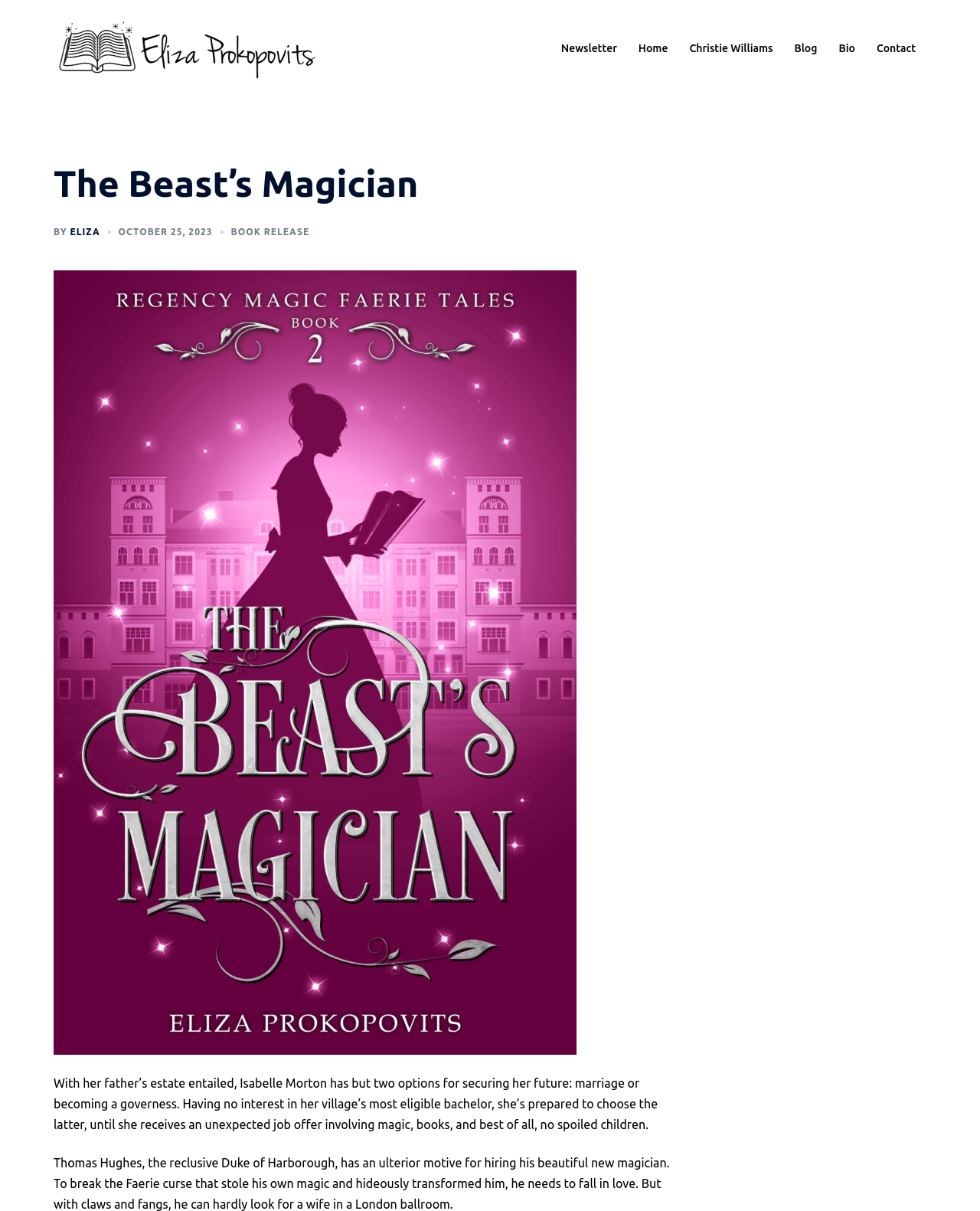Determine the bounding box coordinates of the clickable element necessary to fulfill the instruction: "Go to the home page". Provide the coordinates as four float numbers within the 0 to 1 range, i.e., [left, top, right, bottom].

[0.651, 0.033, 0.682, 0.048]